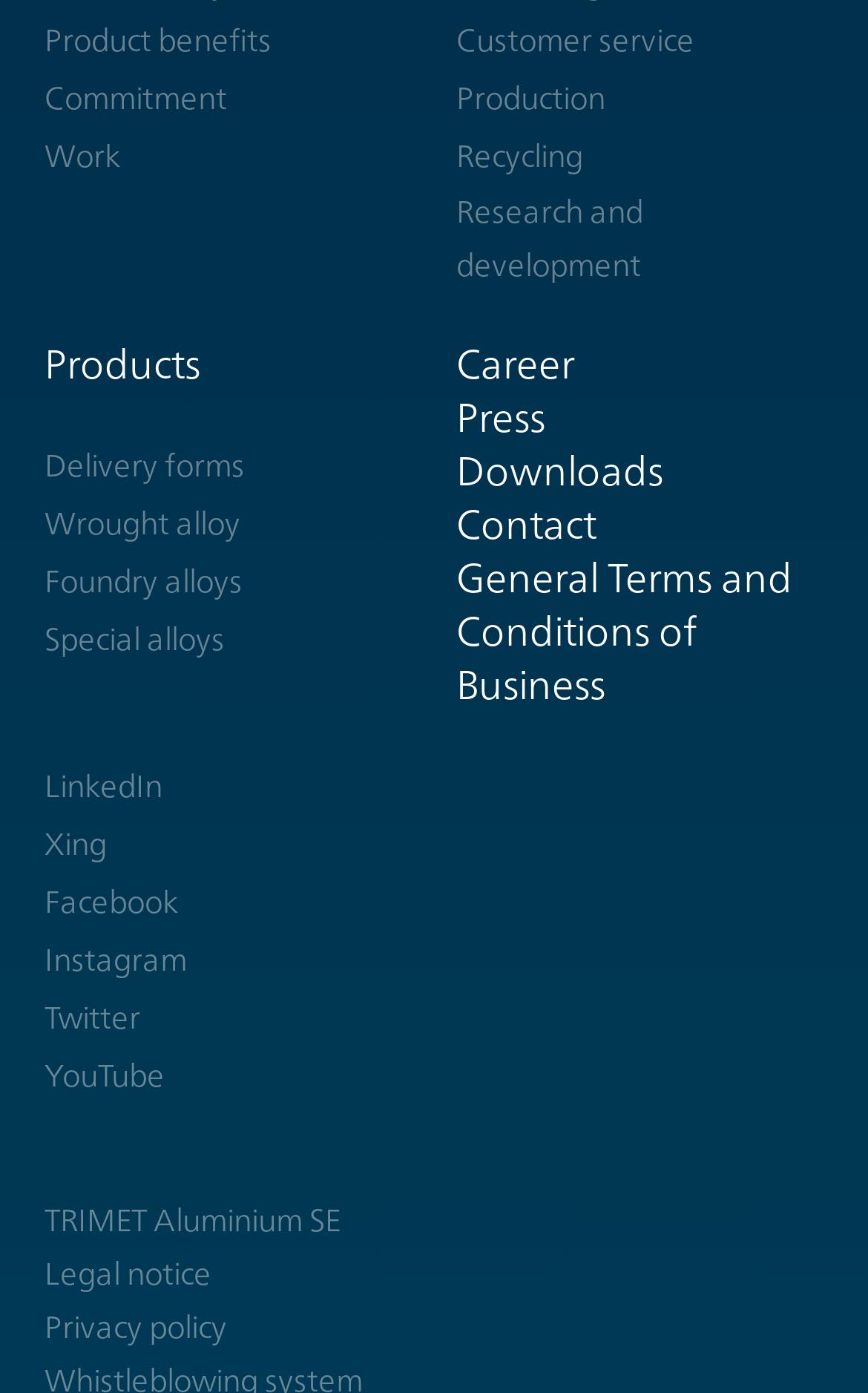Using a single word or phrase, answer the following question: 
What is the purpose of the 'Customer service' link?

To provide customer support